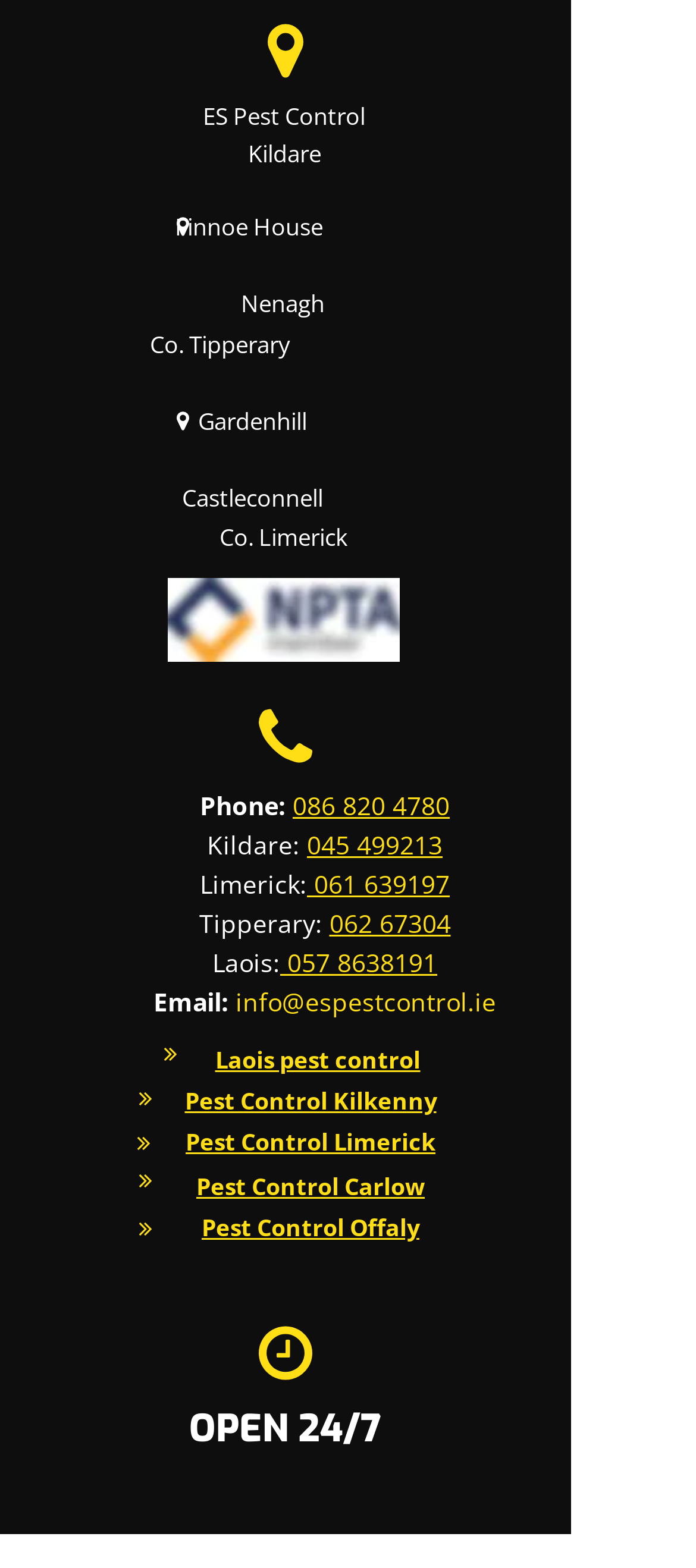Determine the bounding box coordinates for the area that needs to be clicked to fulfill this task: "Reply to the post". The coordinates must be given as four float numbers between 0 and 1, i.e., [left, top, right, bottom].

None